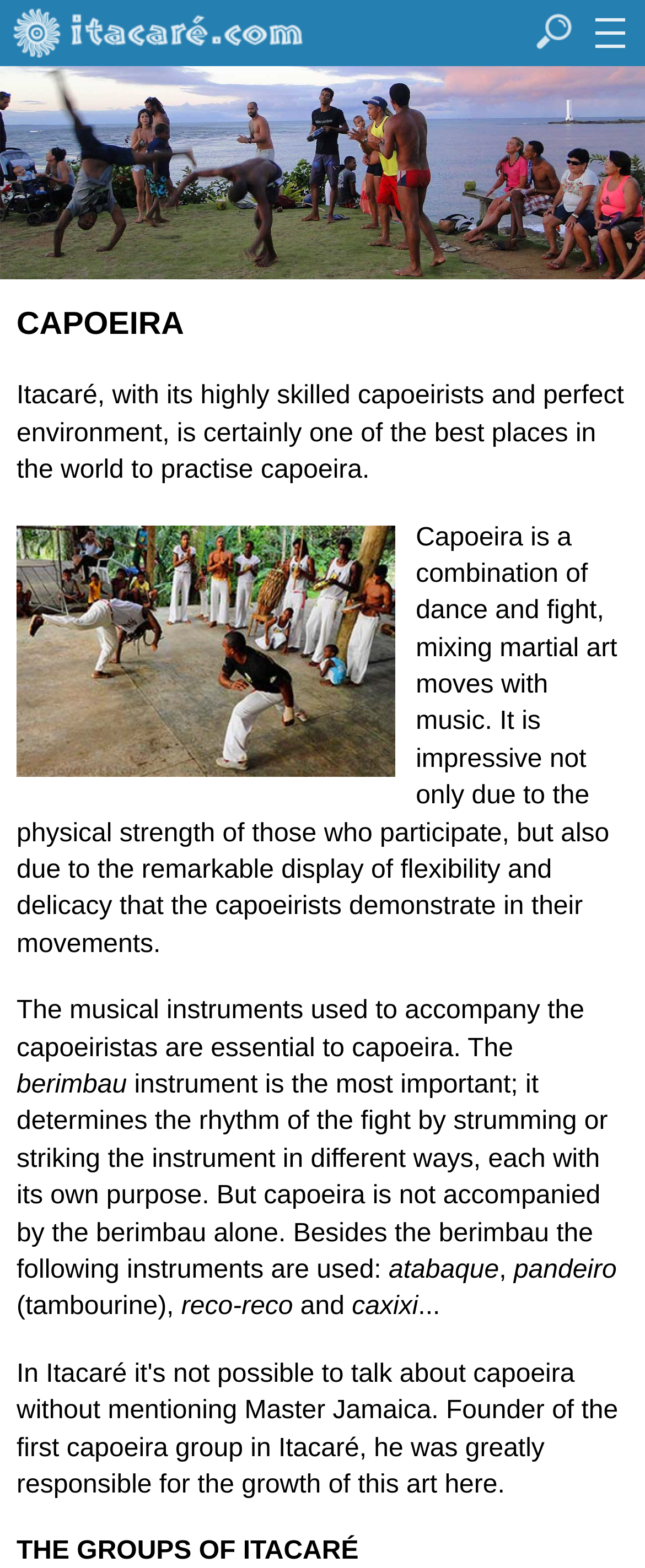What is the topic of the webpage?
Please analyze the image and answer the question with as much detail as possible.

The webpage is about capoeira, as it provides information about what capoeira is, its instruments, and its practice in Itacaré. The webpage's content is focused on capoeira.